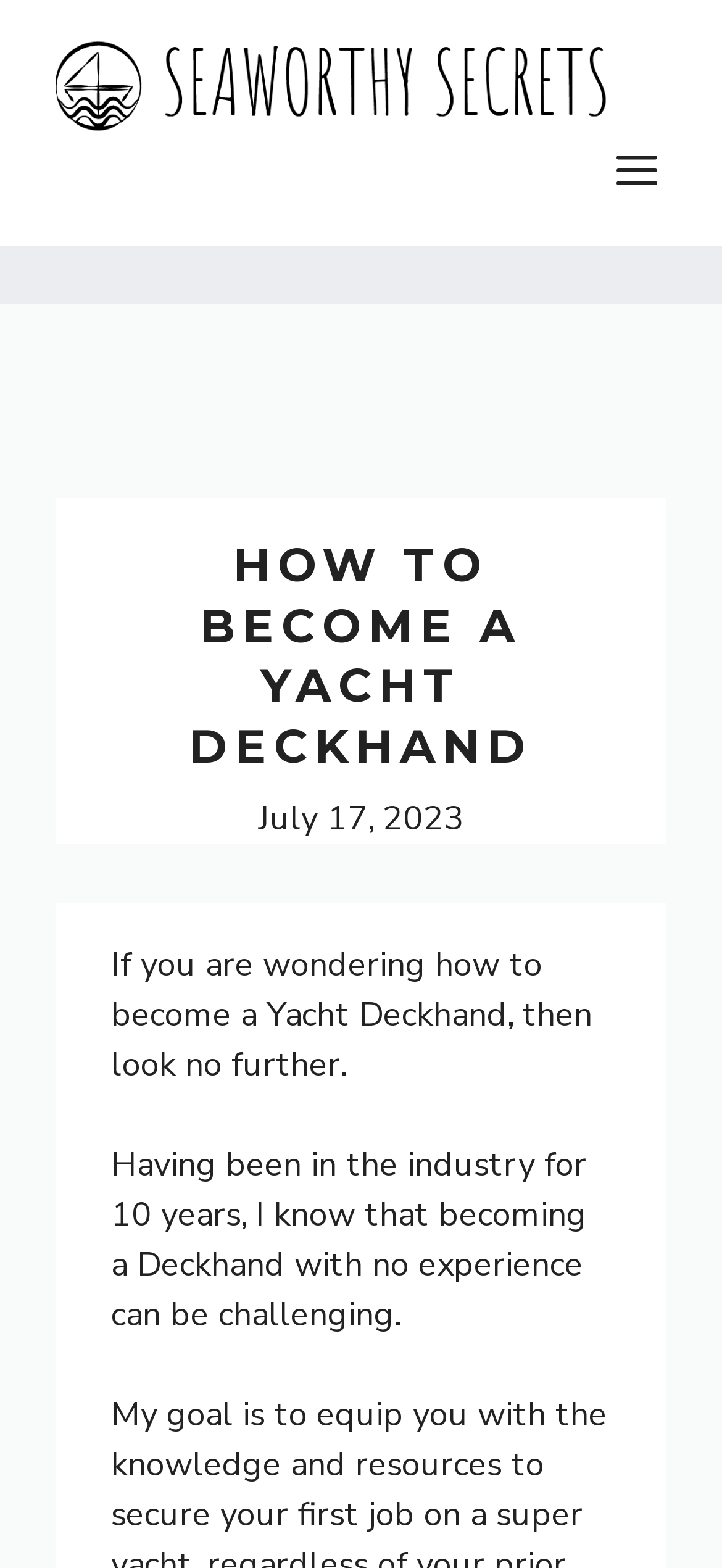Using the webpage screenshot and the element description Menu, determine the bounding box coordinates. Specify the coordinates in the format (top-left x, top-left y, bottom-right x, bottom-right y) with values ranging from 0 to 1.

[0.841, 0.086, 0.923, 0.133]